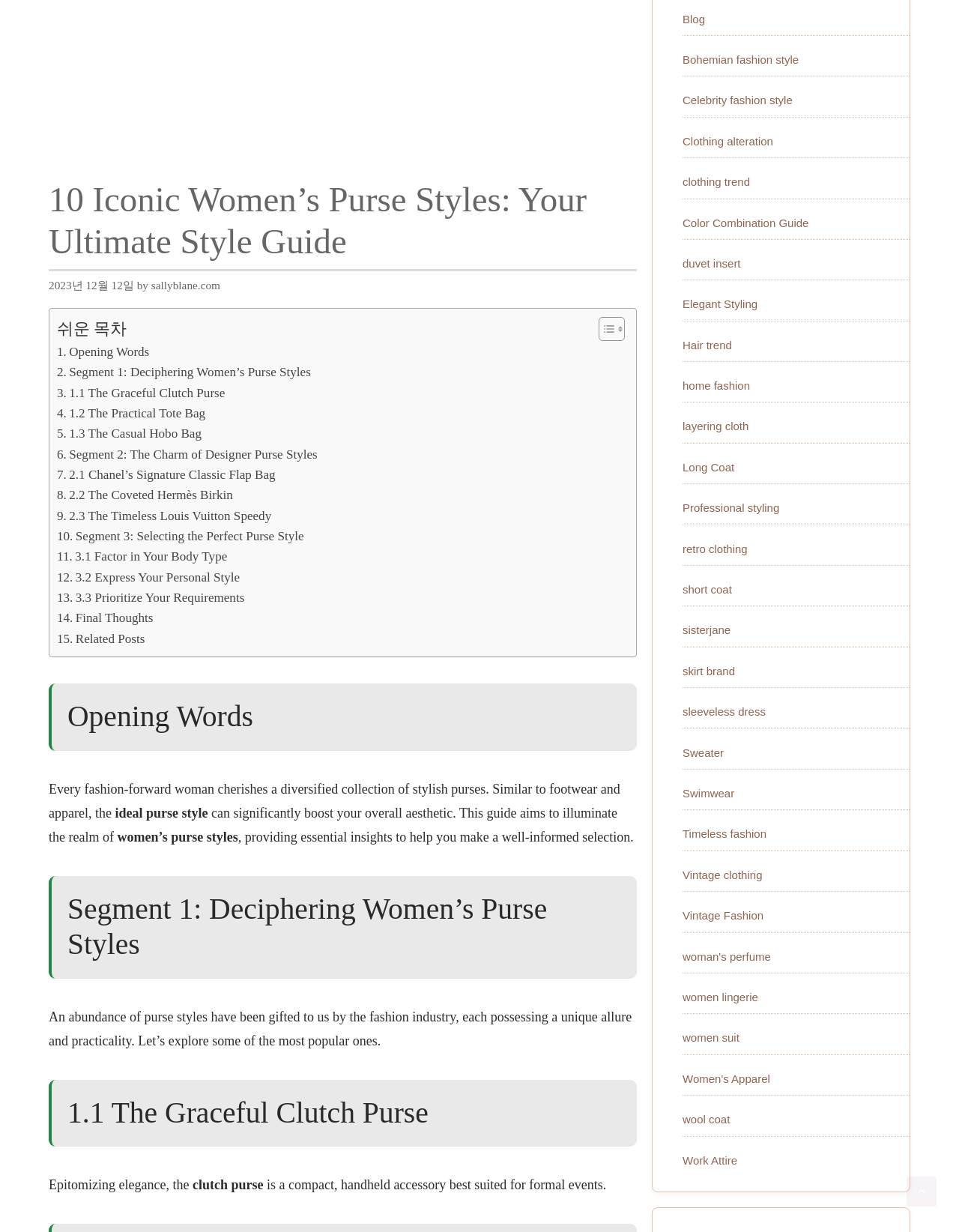Please provide the bounding box coordinates in the format (top-left x, top-left y, bottom-right x, bottom-right y). Remember, all values are floating point numbers between 0 and 1. What is the bounding box coordinate of the region described as: 2.2 The Coveted Hermès Birkin

[0.059, 0.394, 0.243, 0.41]